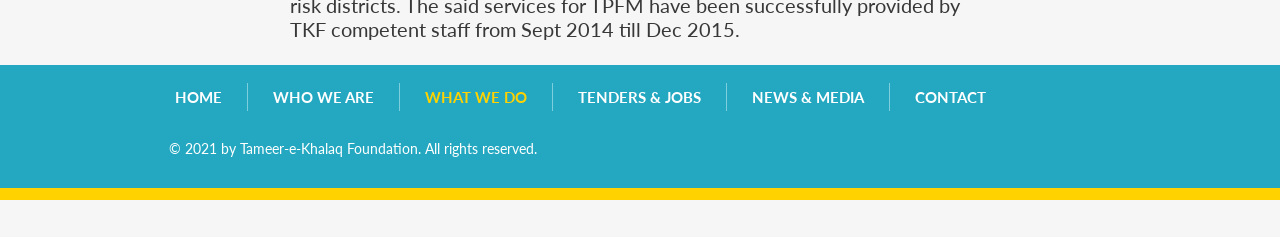Identify the bounding box coordinates for the region to click in order to carry out this instruction: "Check NEWS & MEDIA". Provide the coordinates using four float numbers between 0 and 1, formatted as [left, top, right, bottom].

[0.568, 0.35, 0.695, 0.468]